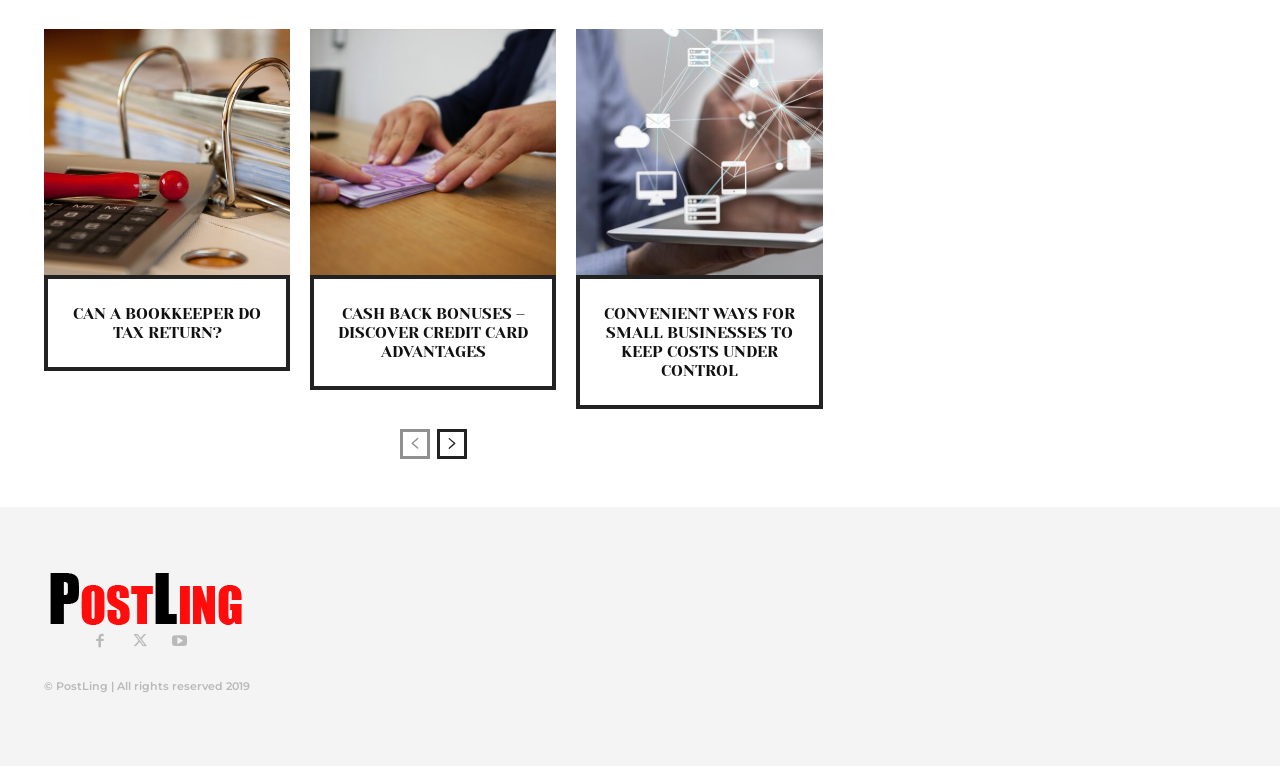Please give a succinct answer to the question in one word or phrase:
What is the text of the first link on the page?

Can a Bookkeeper Do Tax Return?